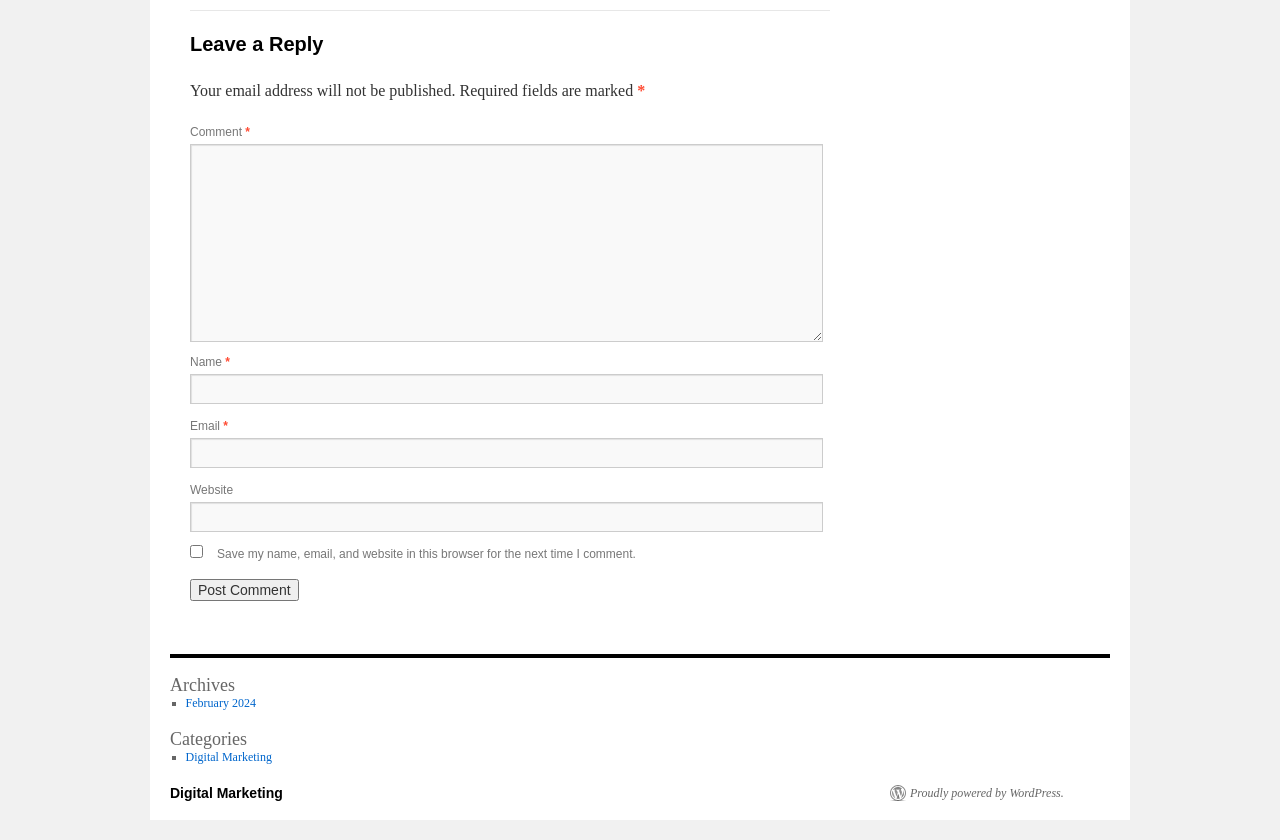Can you provide the bounding box coordinates for the element that should be clicked to implement the instruction: "Read more about Sathya's film 'Gundragovi'"?

None